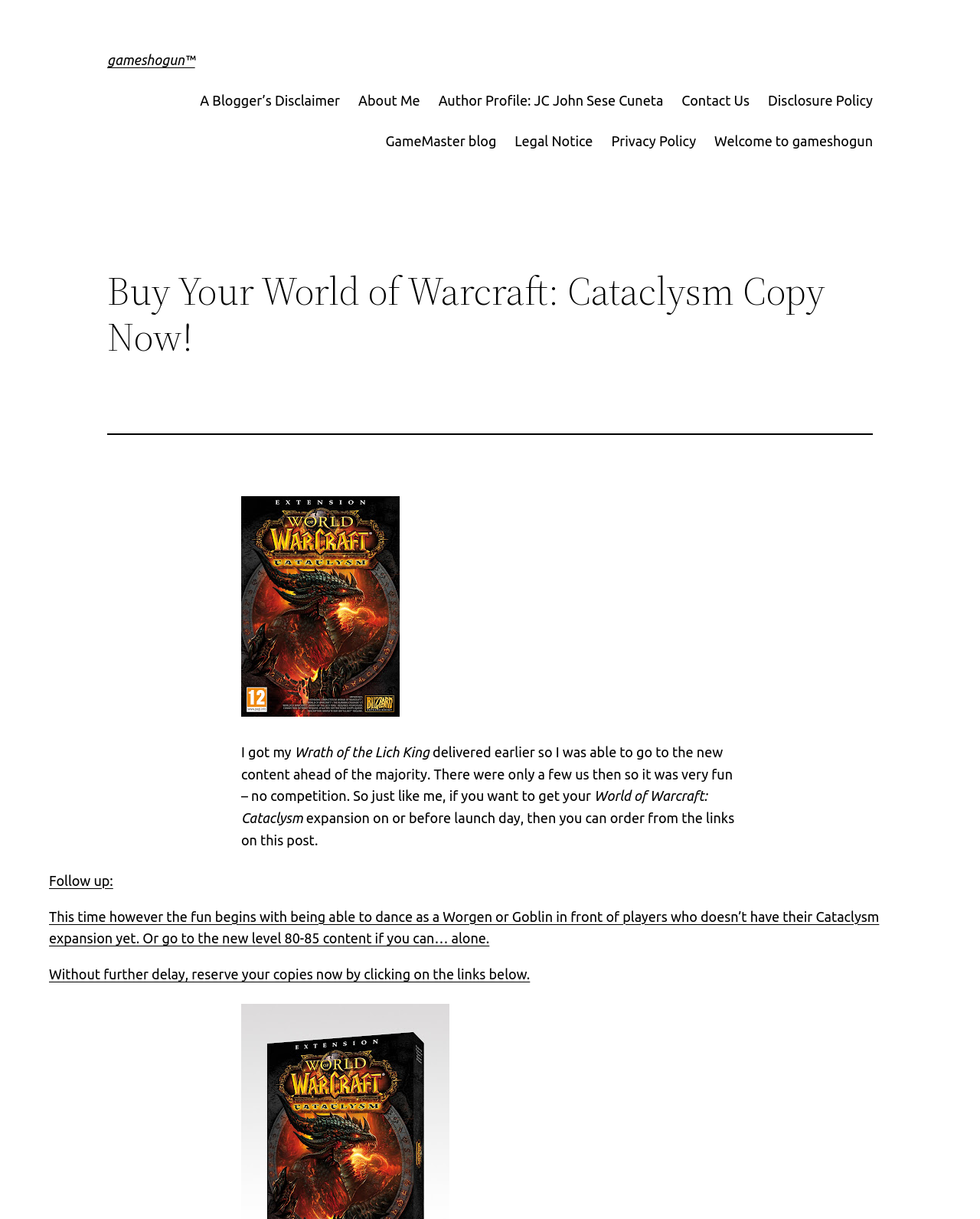What is the expansion pack being discussed?
Identify the answer in the screenshot and reply with a single word or phrase.

World of Warcraft: Cataclysm